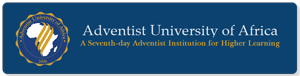Use one word or a short phrase to answer the question provided: 
What values does the color palette and design convey?

Tradition and academic excellence